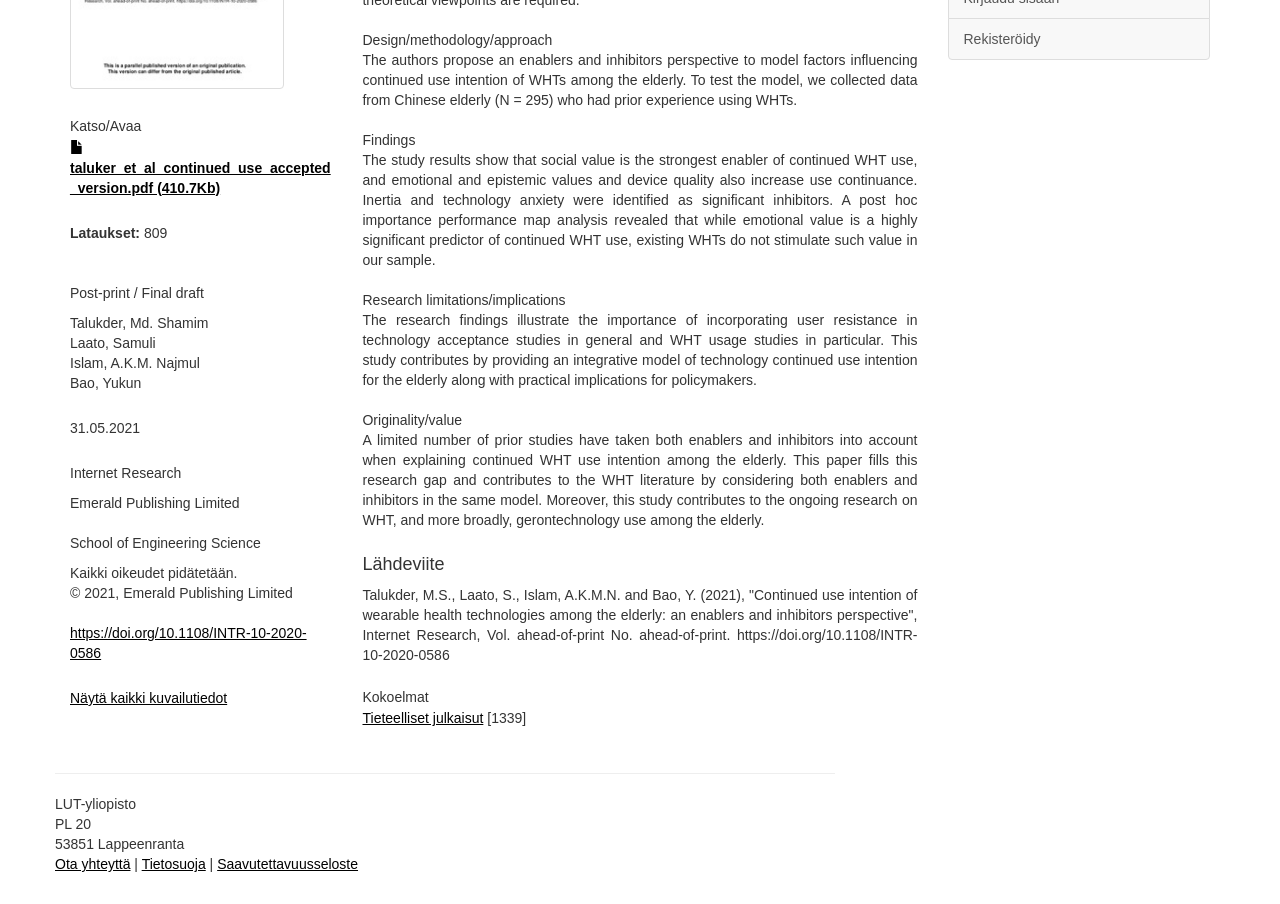Provide the bounding box coordinates for the specified HTML element described in this description: "Tietosuoja". The coordinates should be four float numbers ranging from 0 to 1, in the format [left, top, right, bottom].

[0.111, 0.947, 0.161, 0.965]